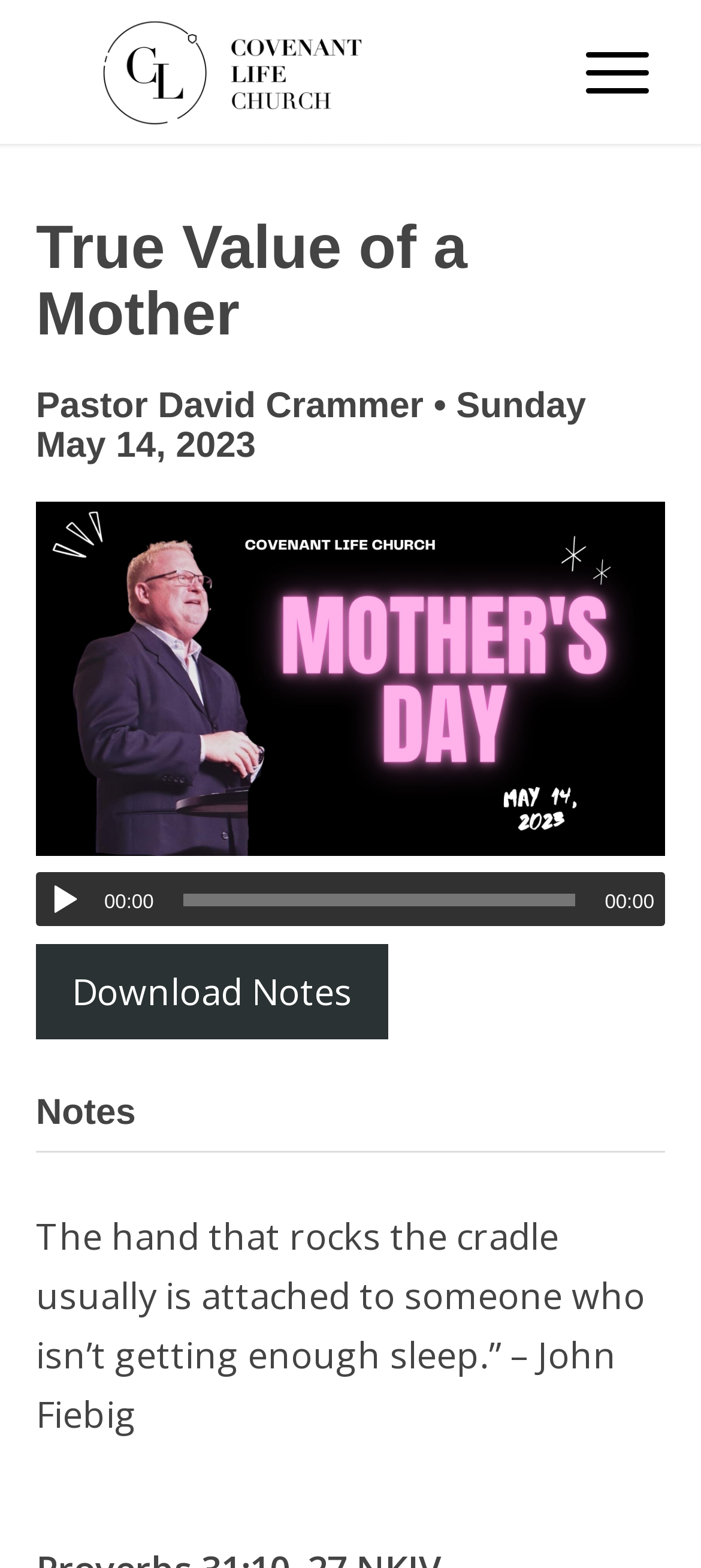What is the quote mentioned in the notes section?
From the image, respond with a single word or phrase.

The hand that rocks the cradle...